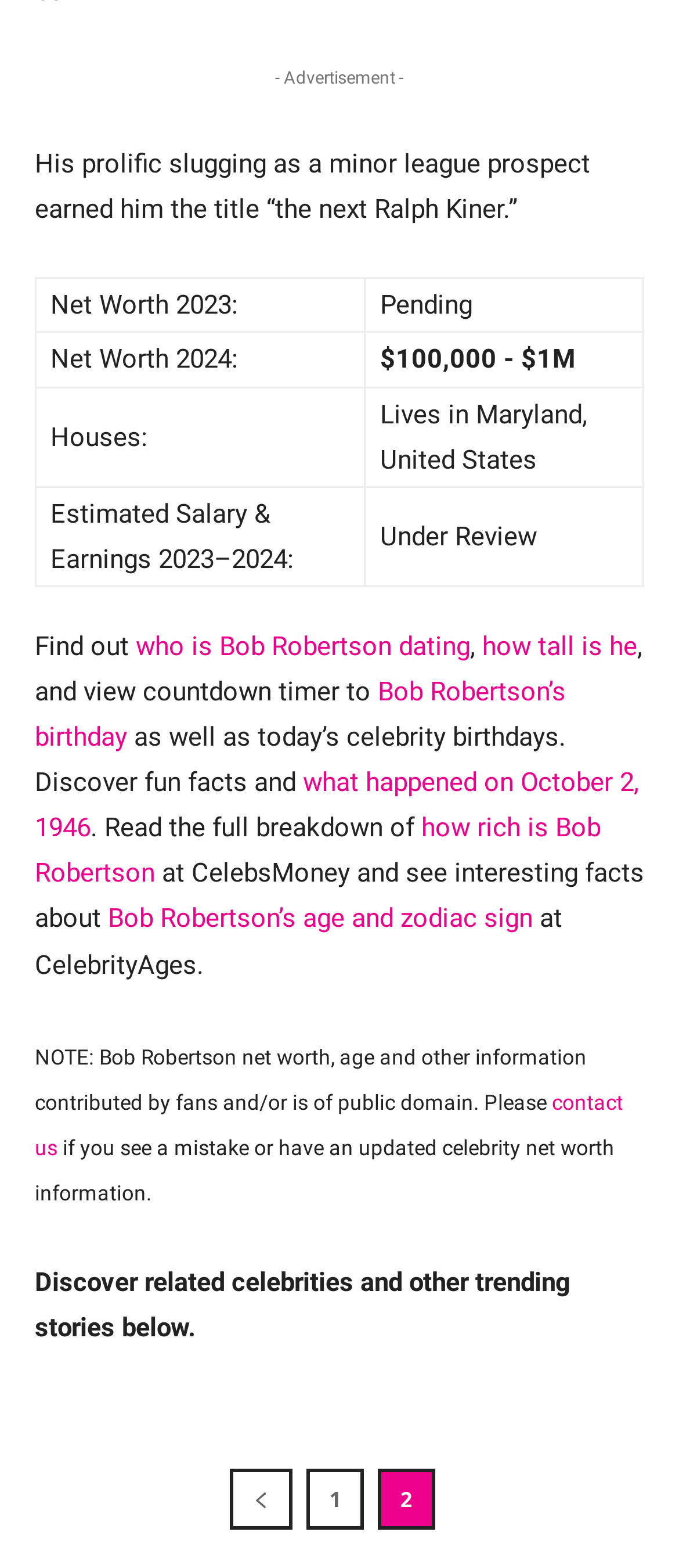What is Bob Robertson's estimated net worth in 2024?
Give a one-word or short-phrase answer derived from the screenshot.

$100,000 - $1M